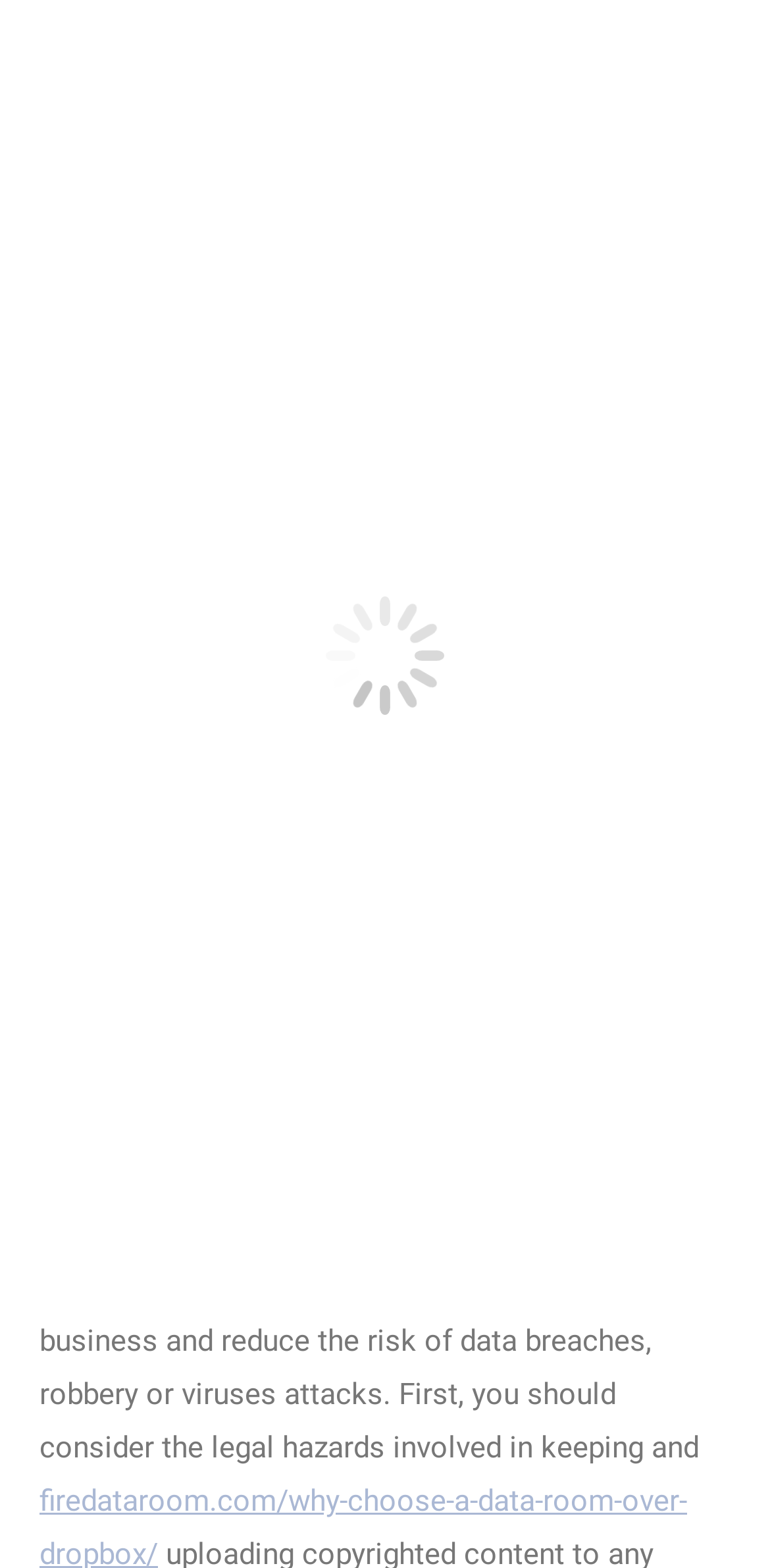Explain the webpage's design and content in an elaborate manner.

The webpage is titled "Safe Uploading and Downloading Business Files - Gourmet With Blakely" and has a prominent image located near the top center of the page. Above the image, there is a large heading that reads "SAFE UPLOADING AND DOWNLOADING BUSINESS FILES" spanning almost the entire width of the page. 

Below the image, there is a "You are here:" label, followed by a heading "Safe Posting and Searching for Business Data" and a block of text that discusses the risks of allowing users to upload their own content, including vulnerabilities and attacks that can lead to unauthorized storage space access and data breaches. 

Further down, there is another block of text that provides guidance on how to reduce the risk of data breaches, robbery, or viruses attacks when sharing and uploading files online. 

At the bottom right corner of the page, there is a "Go to Top" link accompanied by a small image.